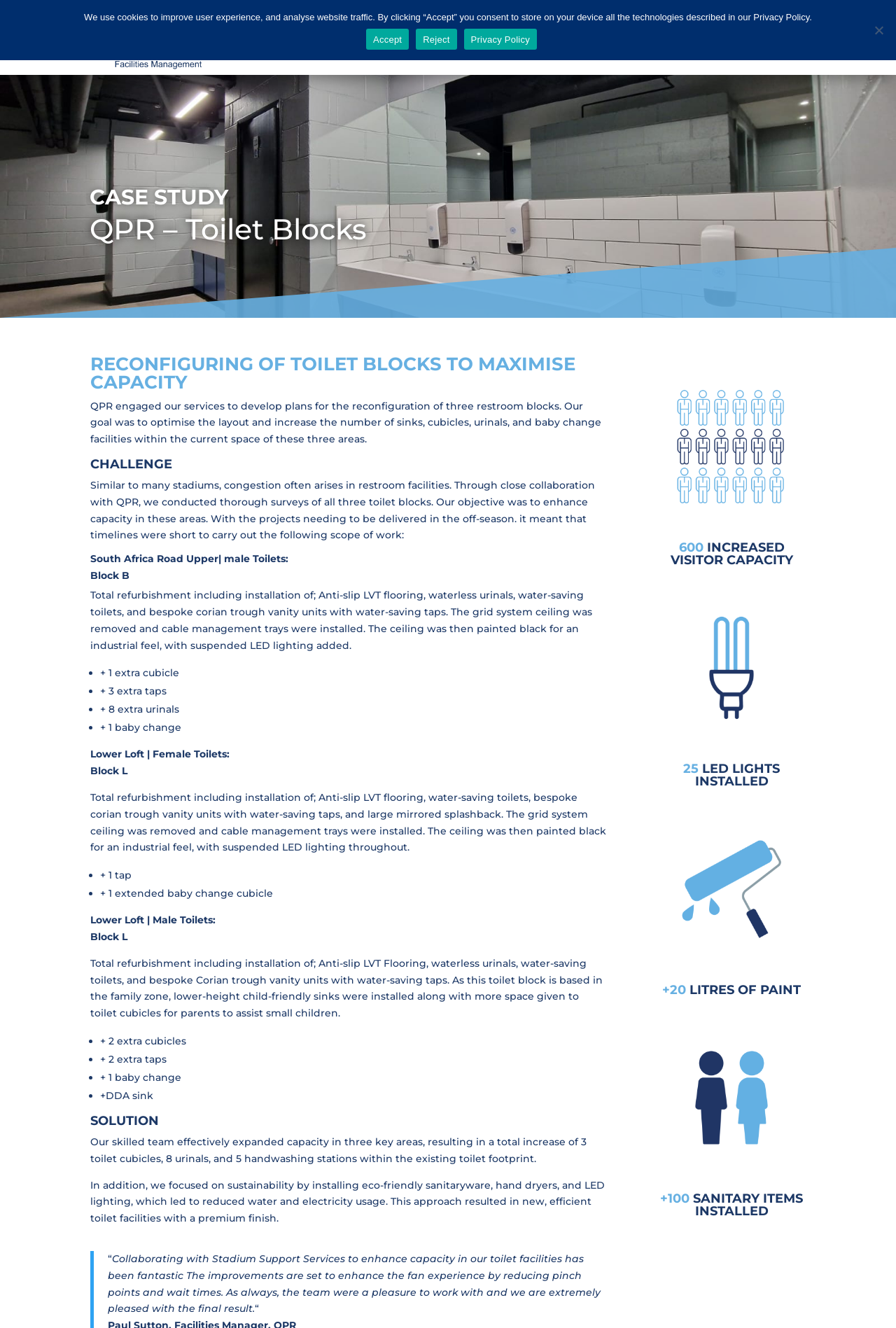Find and extract the text of the primary heading on the webpage.

020 8898 7253